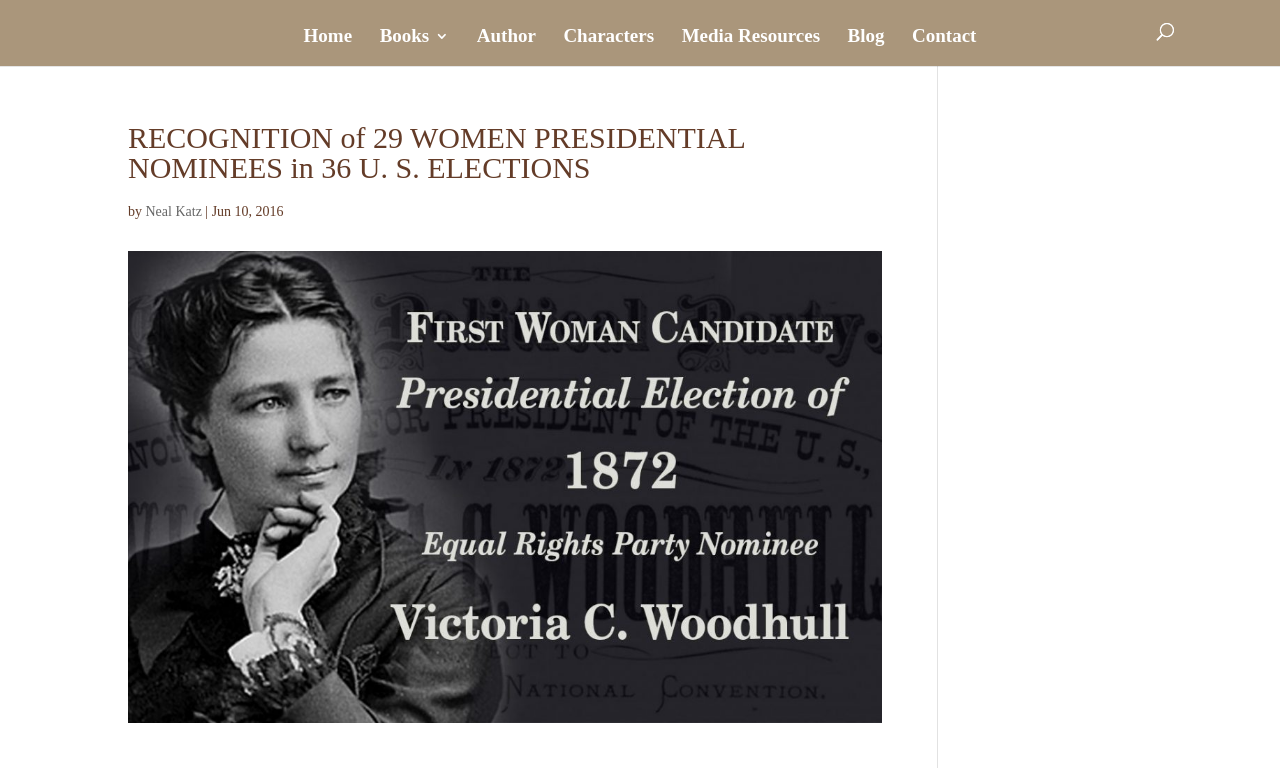Locate the bounding box coordinates of the area you need to click to fulfill this instruction: 'contact the website owner'. The coordinates must be in the form of four float numbers ranging from 0 to 1: [left, top, right, bottom].

[0.713, 0.037, 0.763, 0.086]